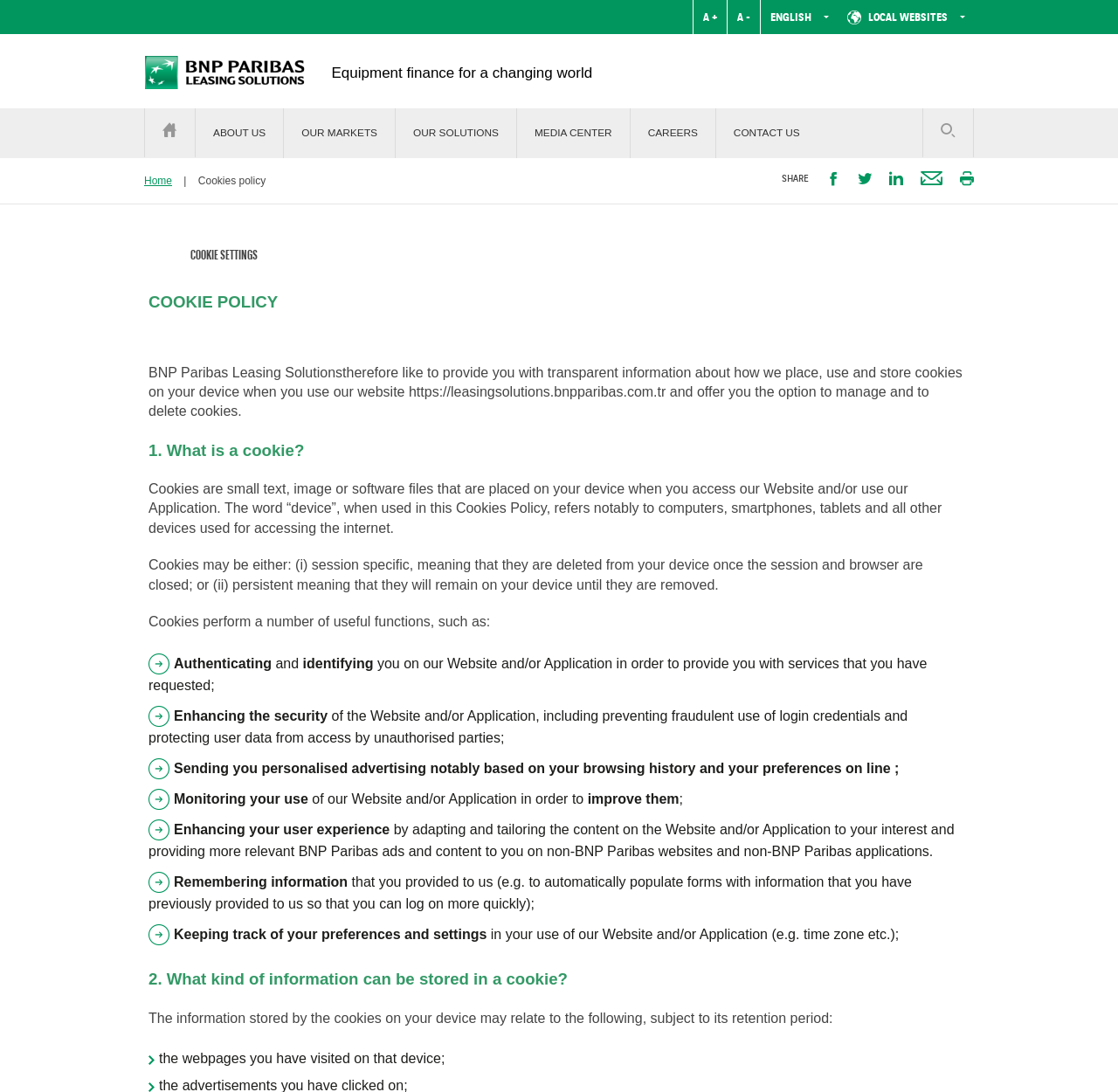Determine the bounding box coordinates of the clickable region to carry out the instruction: "View the top 10 cooling pads for sleep".

None